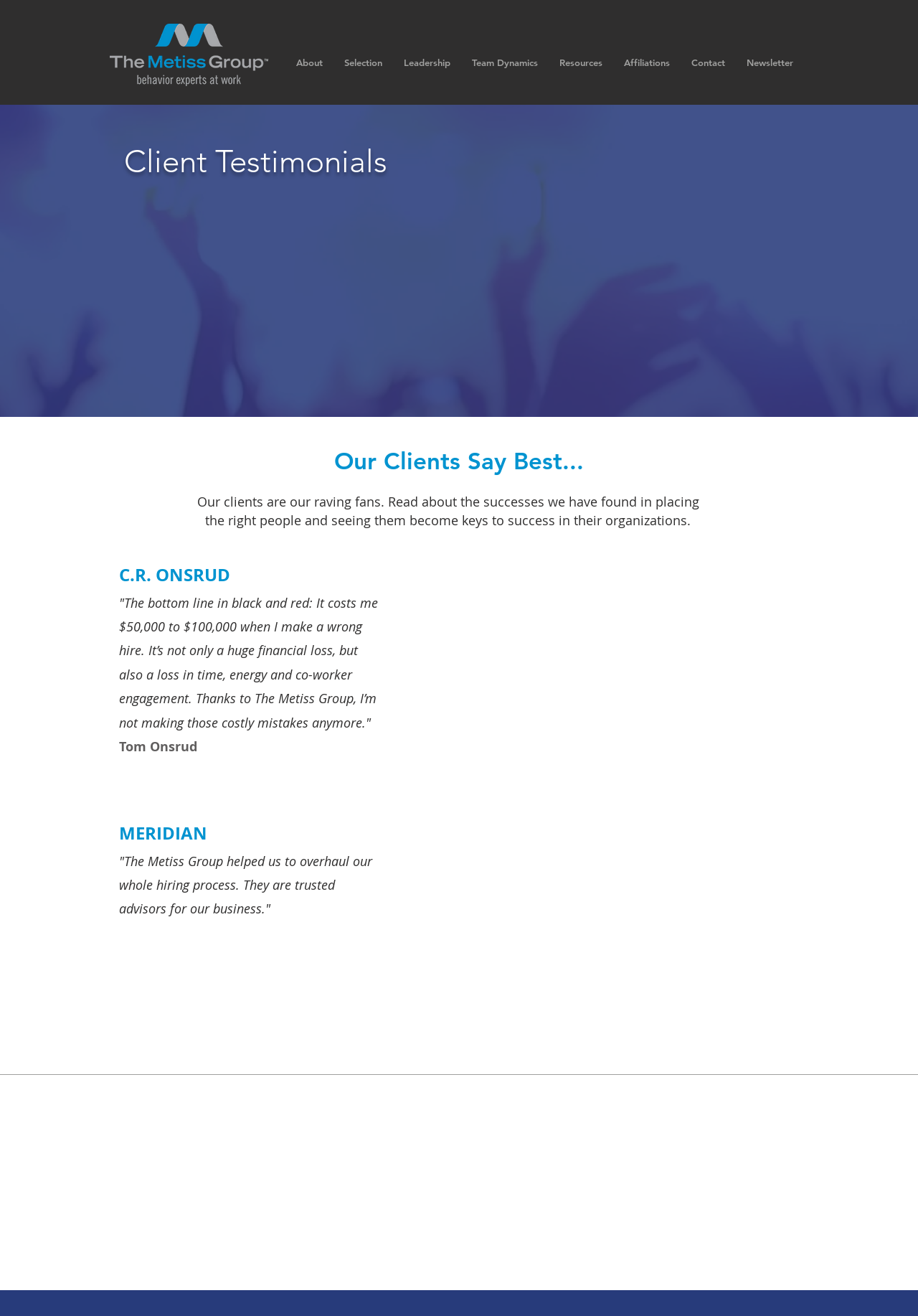Determine the bounding box coordinates for the UI element with the following description: "Team Dynamics". The coordinates should be four float numbers between 0 and 1, represented as [left, top, right, bottom].

[0.502, 0.04, 0.598, 0.055]